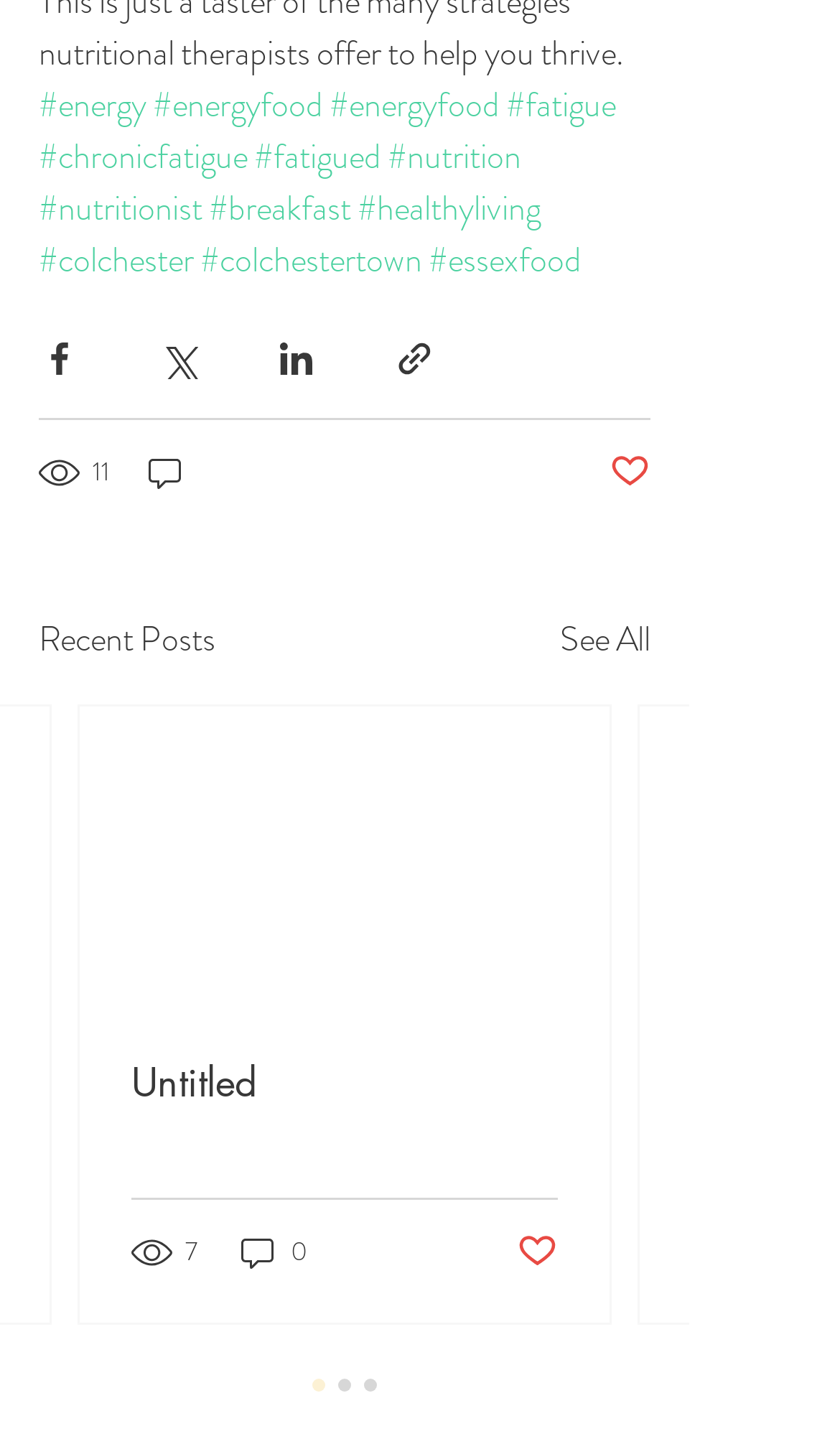What is the topic of the first link?
Based on the content of the image, thoroughly explain and answer the question.

The first link has the text '#energy' and is located at the top-left corner of the webpage, indicating that the topic of this link is related to energy.